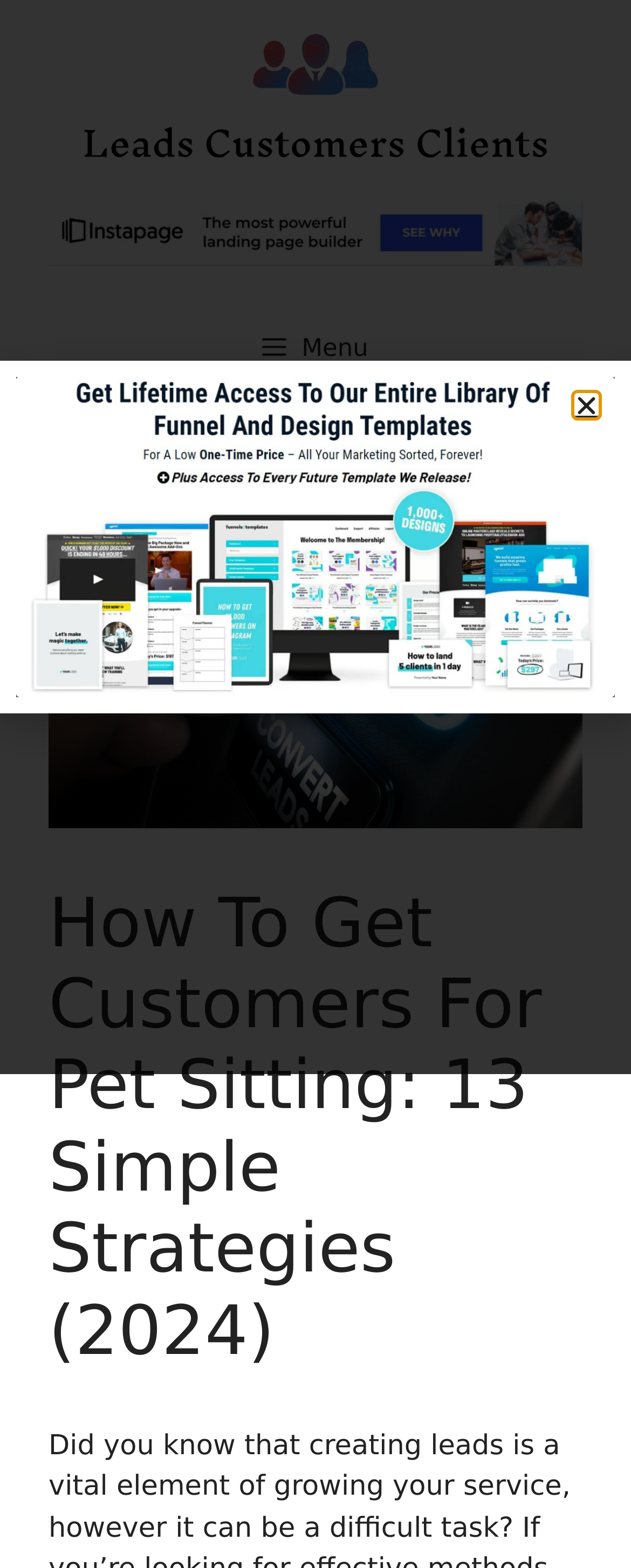Provide the bounding box coordinates for the specified HTML element described in this description: "name="email" placeholder="Email"". The coordinates should be four float numbers ranging from 0 to 1, in the format [left, top, right, bottom].

None